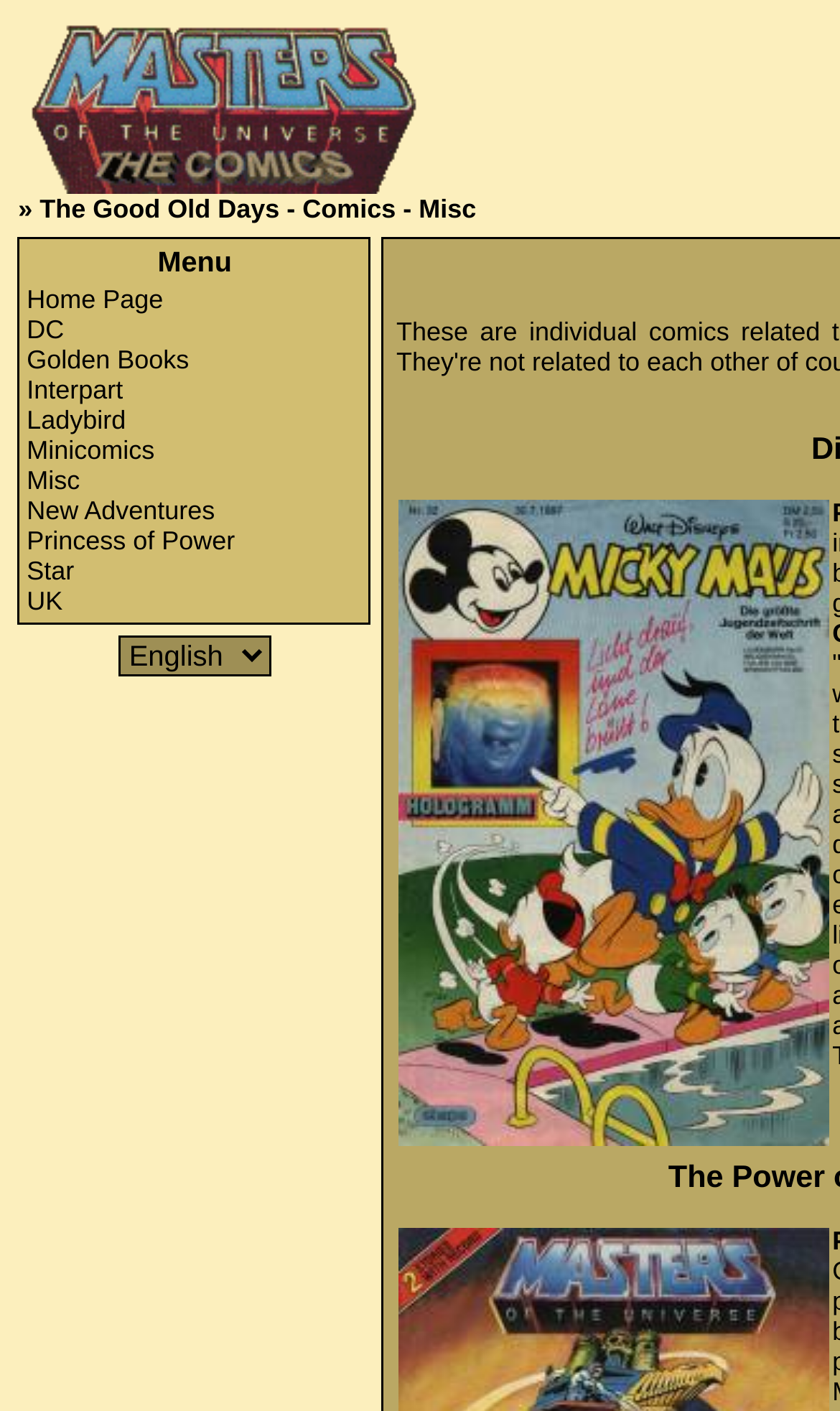Give the bounding box coordinates for this UI element: "Princess of Power". The coordinates should be four float numbers between 0 and 1, arranged as [left, top, right, bottom].

[0.032, 0.373, 0.28, 0.394]